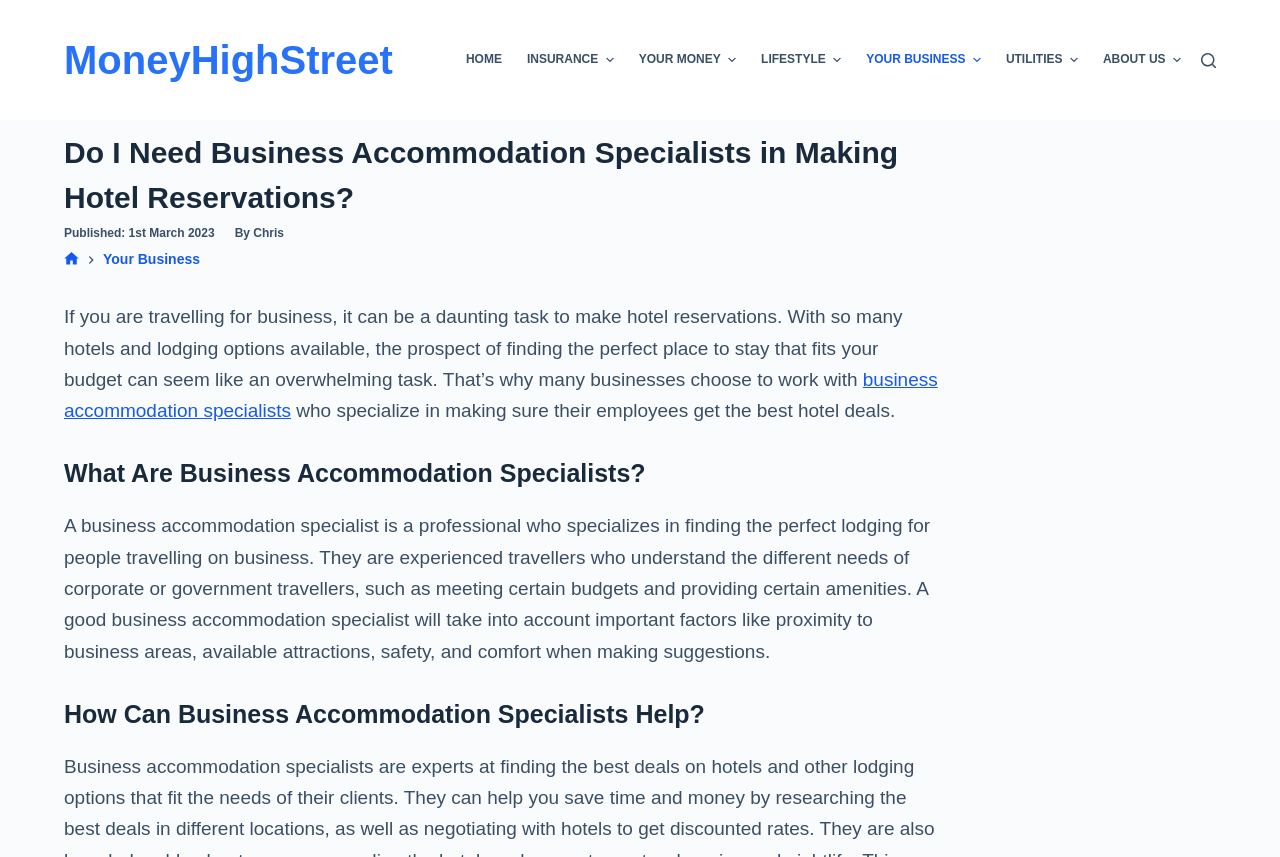Determine the bounding box coordinates of the clickable region to execute the instruction: "Go to the 'YOUR BUSINESS' section". The coordinates should be four float numbers between 0 and 1, denoted as [left, top, right, bottom].

[0.08, 0.29, 0.156, 0.317]